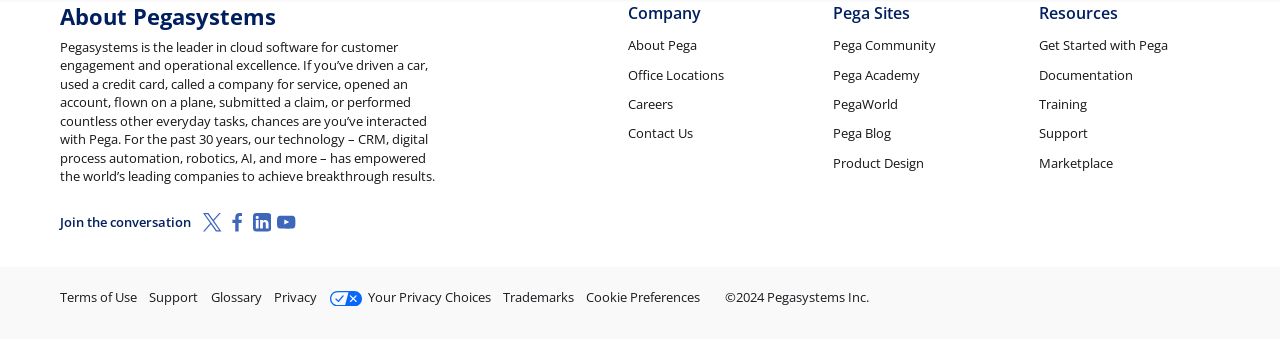What is the purpose of the 'Cookie Preferences' link?
From the image, respond with a single word or phrase.

Open cookie preferences modal